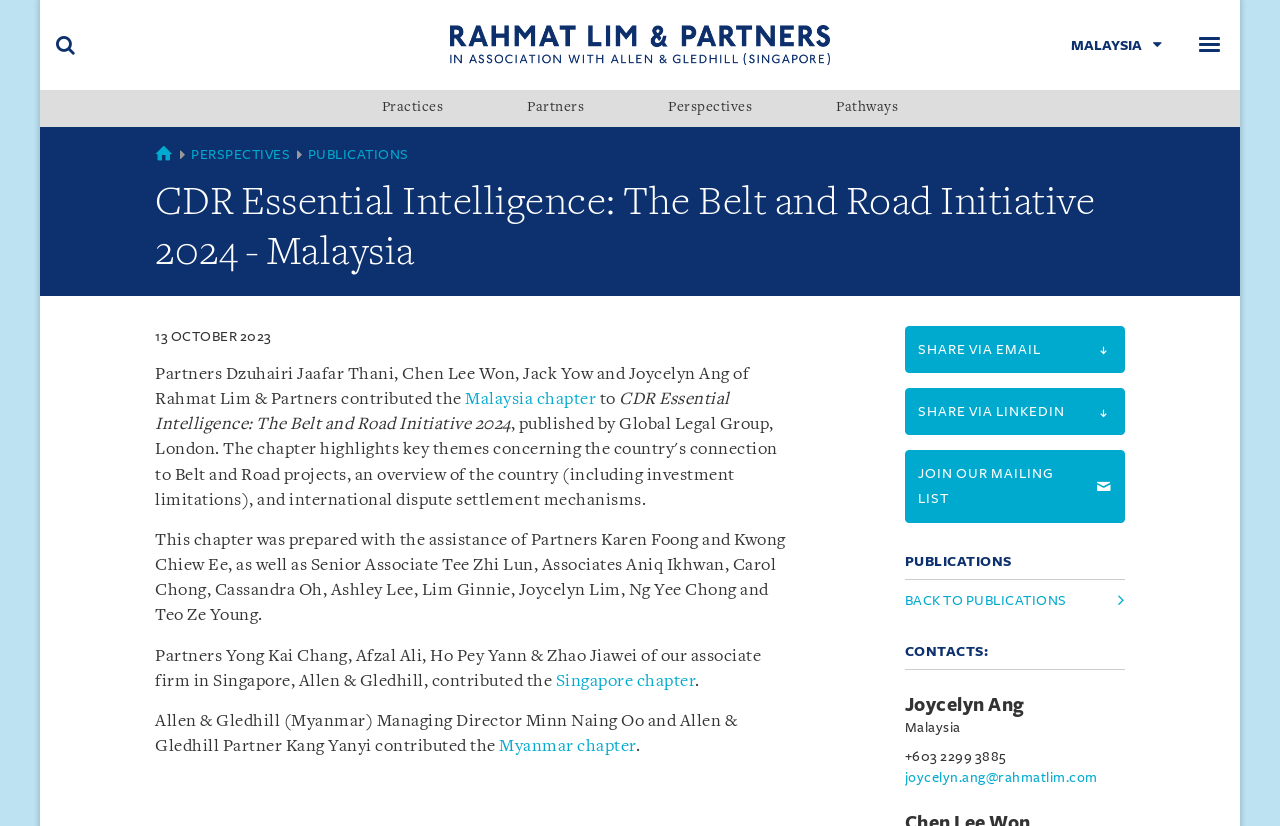Specify the bounding box coordinates (top-left x, top-left y, bottom-right x, bottom-right y) of the UI element in the screenshot that matches this description: Back to Publications

[0.707, 0.711, 0.879, 0.742]